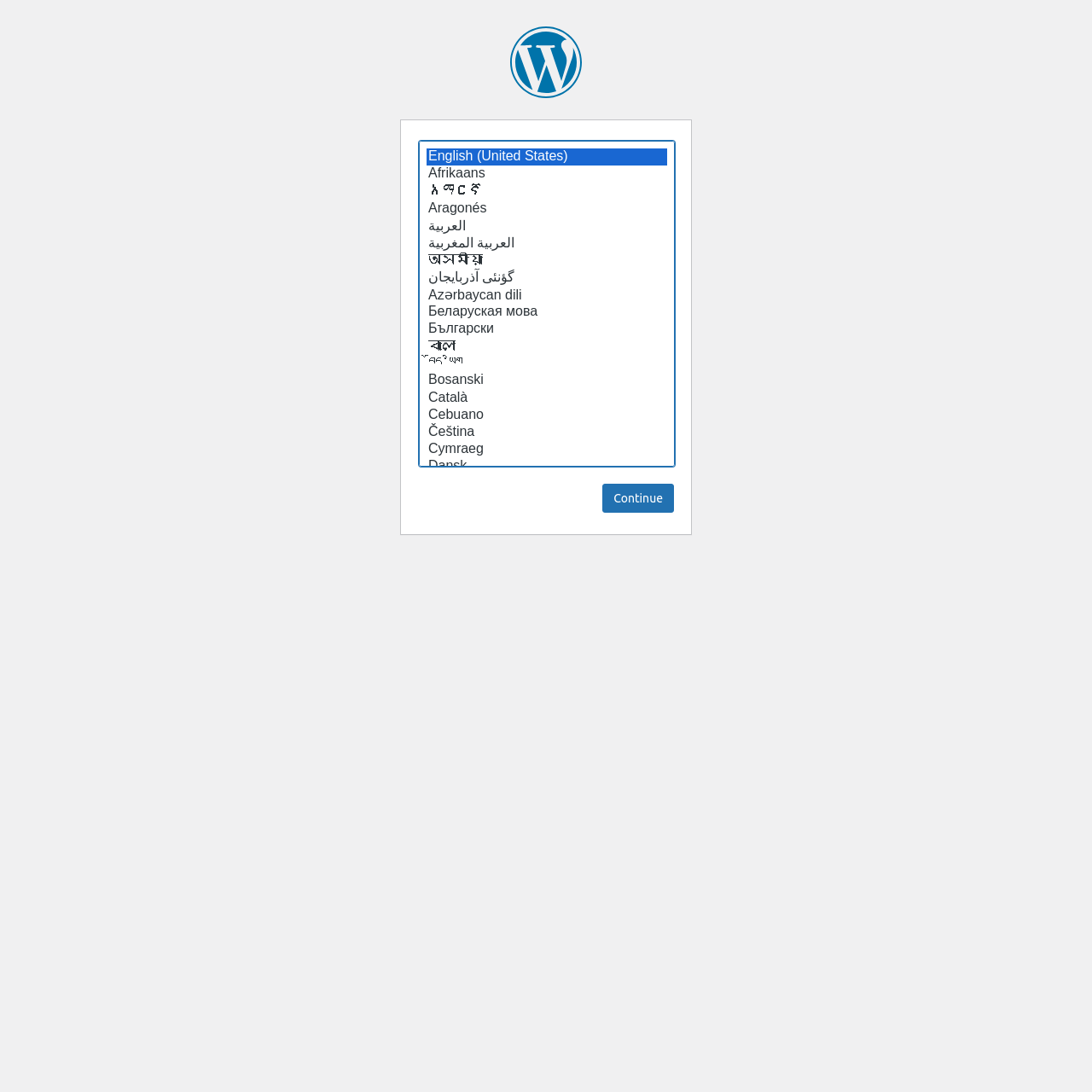What is the purpose of the 'Continue' button?
With the help of the image, please provide a detailed response to the question.

The purpose of the 'Continue' button is to proceed with the installation process after selecting a default language, as it is the next step in the installation process.